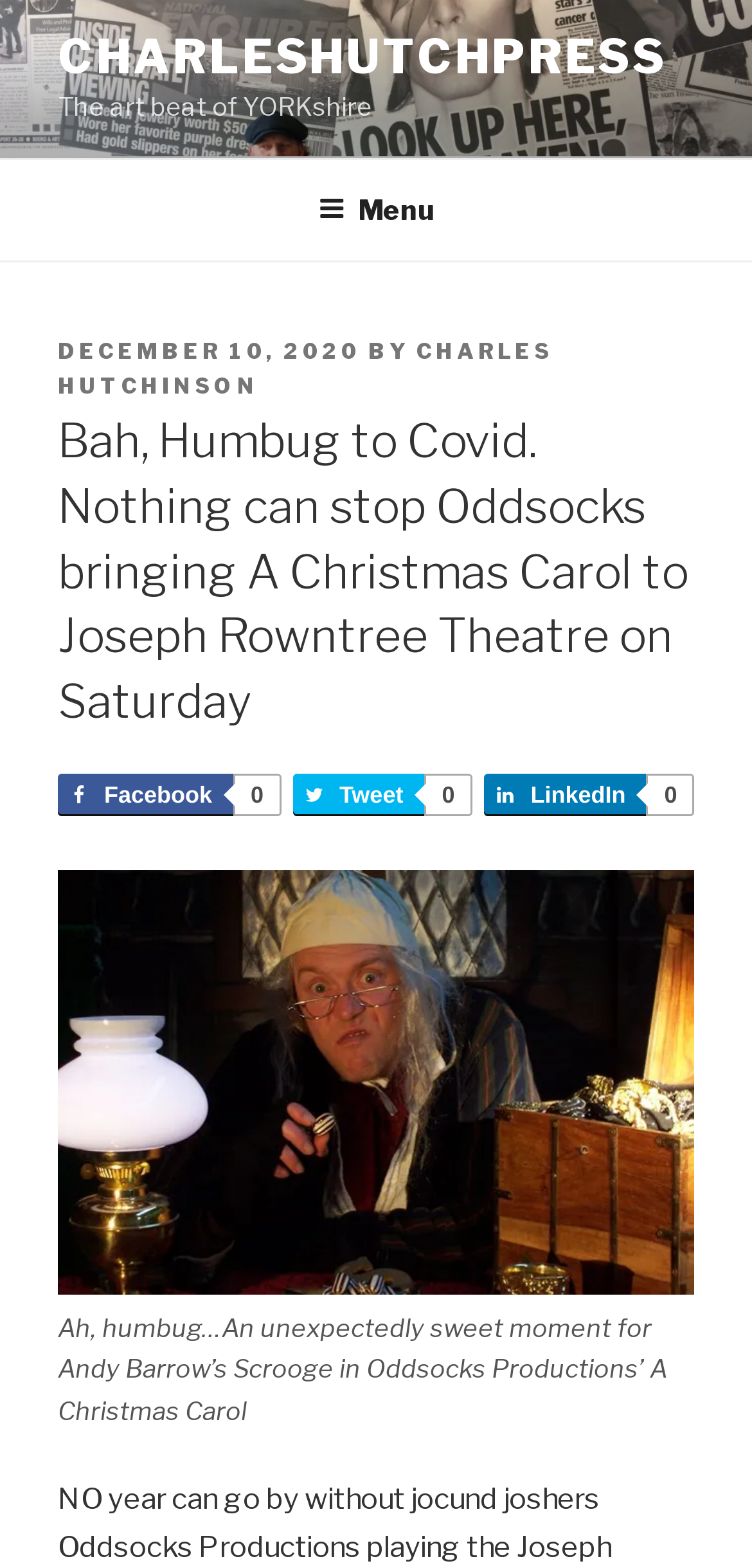Give a succinct answer to this question in a single word or phrase: 
What is the name of the author?

CHARLES HUTCHINSON